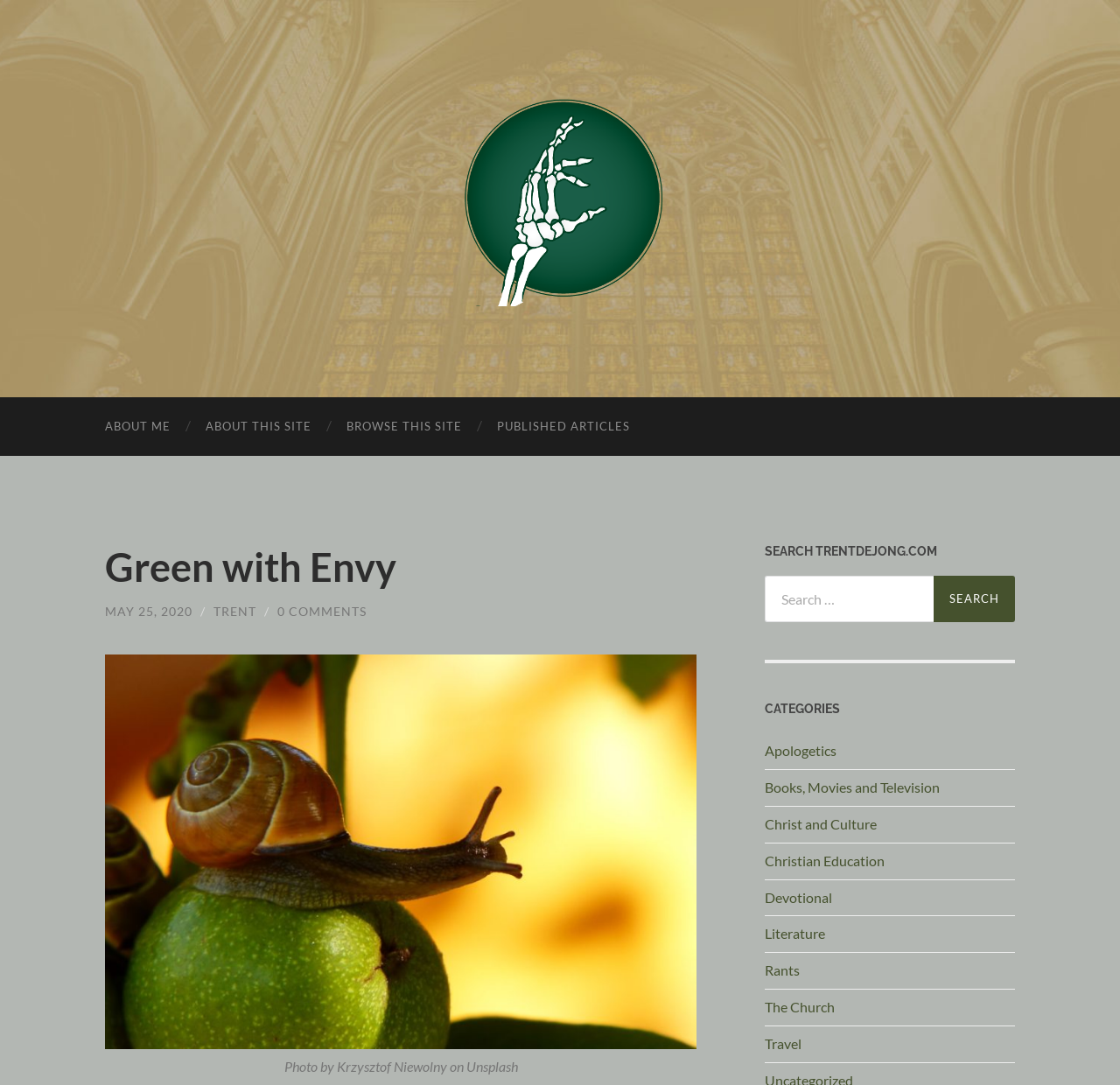Give an extensive and precise description of the webpage.

The webpage "Green with Envy" has a prominent link at the top center, accompanied by an image. Below this, there are four navigation links: "ABOUT ME", "ABOUT THIS SITE", "BROWSE THIS SITE", and "PUBLISHED ARTICLES", arranged horizontally from left to right.

The main content area is divided into several sections. At the top, there is a heading "Green with Envy" followed by a link to an article published on "MAY 25, 2020" by "TRENT" with "0 COMMENTS". Below this, there is a large image with a caption "Photo by Krzysztof Niewolny on Unsplash".

To the right of the main content area, there is a search bar with a heading "SEARCH TRENTDEJONG.COM" and a button labeled "Search". Below the search bar, there is a list of categories including "Apologetics", "Books, Movies and Television", "Christ and Culture", and several others, arranged vertically.

Overall, the webpage has a simple and organized layout, with clear headings and concise text. There are a total of 5 images on the page, including the one accompanying the top link and the large image in the main content area.